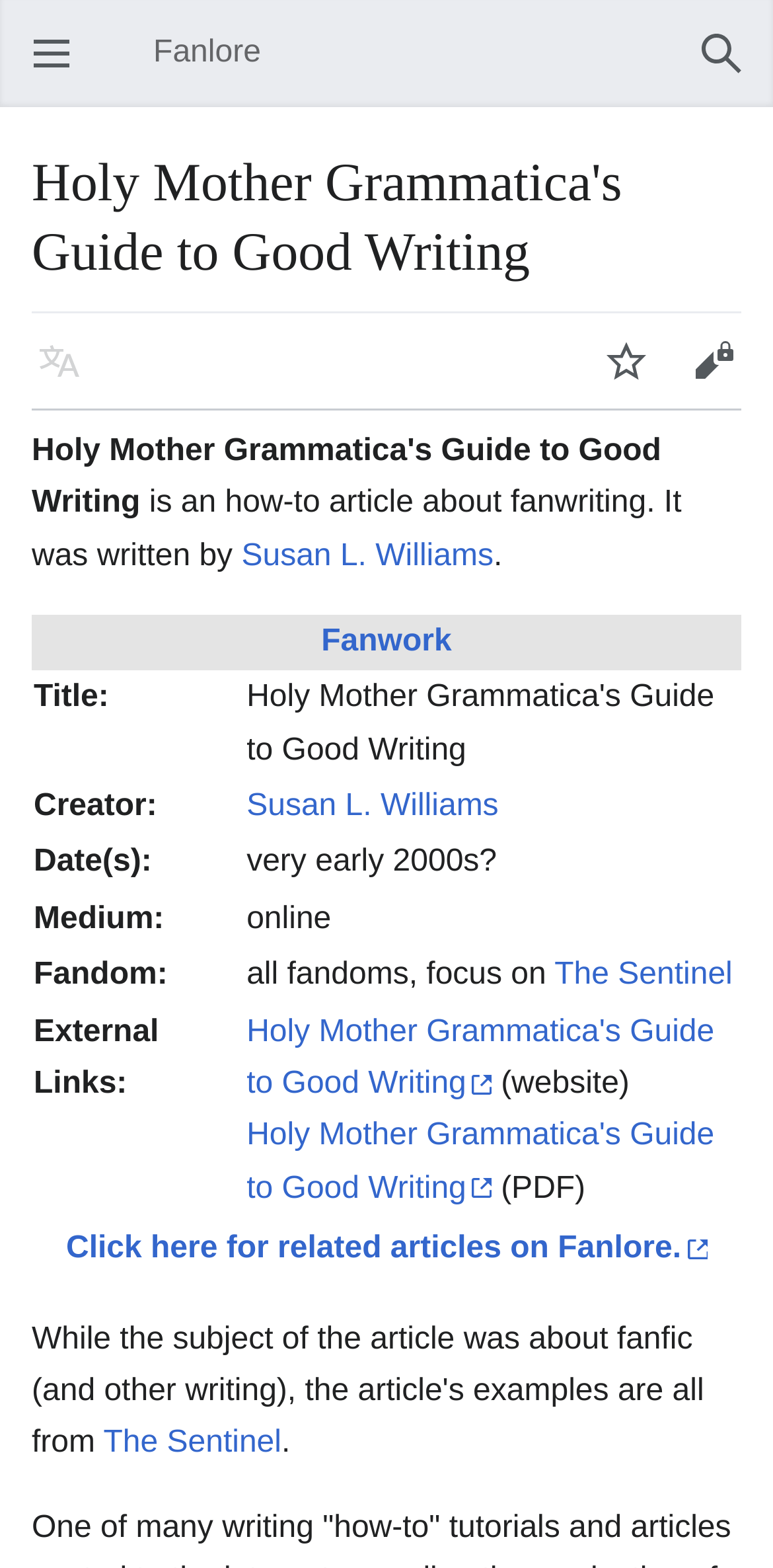Using the webpage screenshot, find the UI element described by parent_node: Open main menu. Provide the bounding box coordinates in the format (top-left x, top-left y, bottom-right x, bottom-right y), ensuring all values are floating point numbers between 0 and 1.

[0.041, 0.006, 0.074, 0.023]